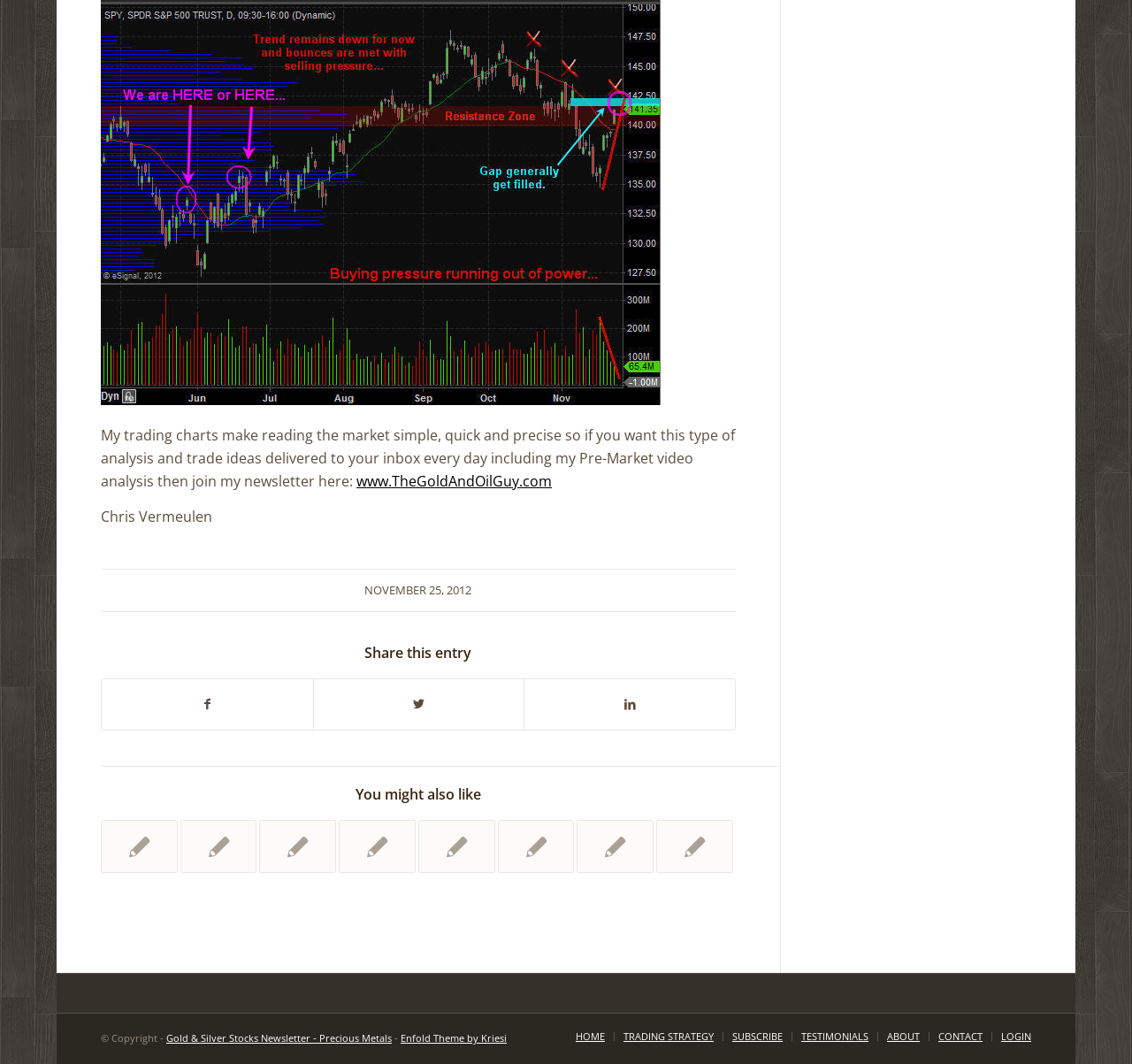Identify the bounding box coordinates for the element you need to click to achieve the following task: "Share this entry on Facebook". Provide the bounding box coordinates as four float numbers between 0 and 1, in the form [left, top, right, bottom].

[0.09, 0.639, 0.276, 0.686]